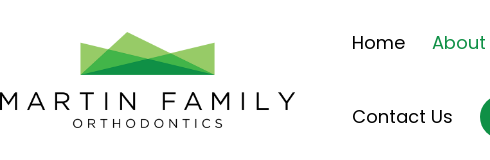What is the font style of 'MARTIN FAMILY'?
Based on the image, please offer an in-depth response to the question.

The caption describes the text 'MARTIN FAMILY' as being in bold, uppercase letters, conveying a sense of professionalism.